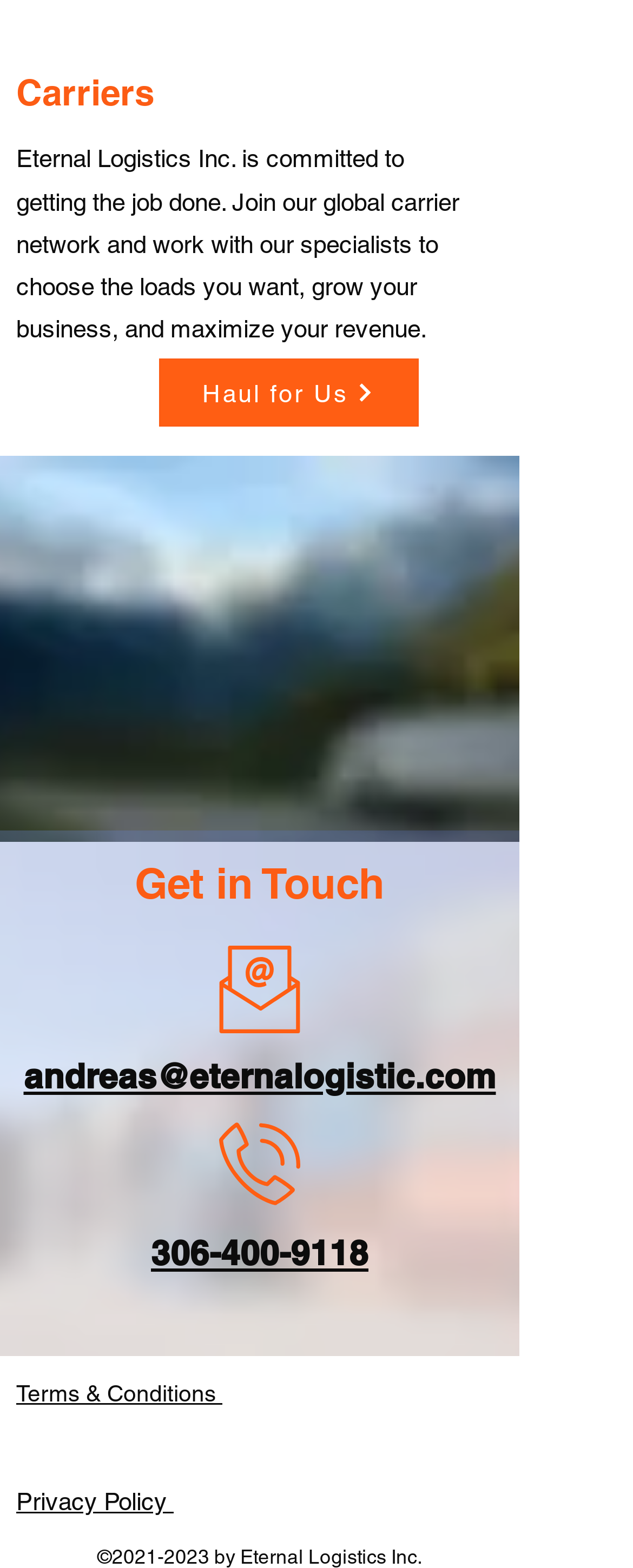Use the details in the image to answer the question thoroughly: 
What is the contact email address?

The contact email address can be found in the link element with the text 'andreas@eternalogistic.com' which is located in the 'Get in Touch' section.